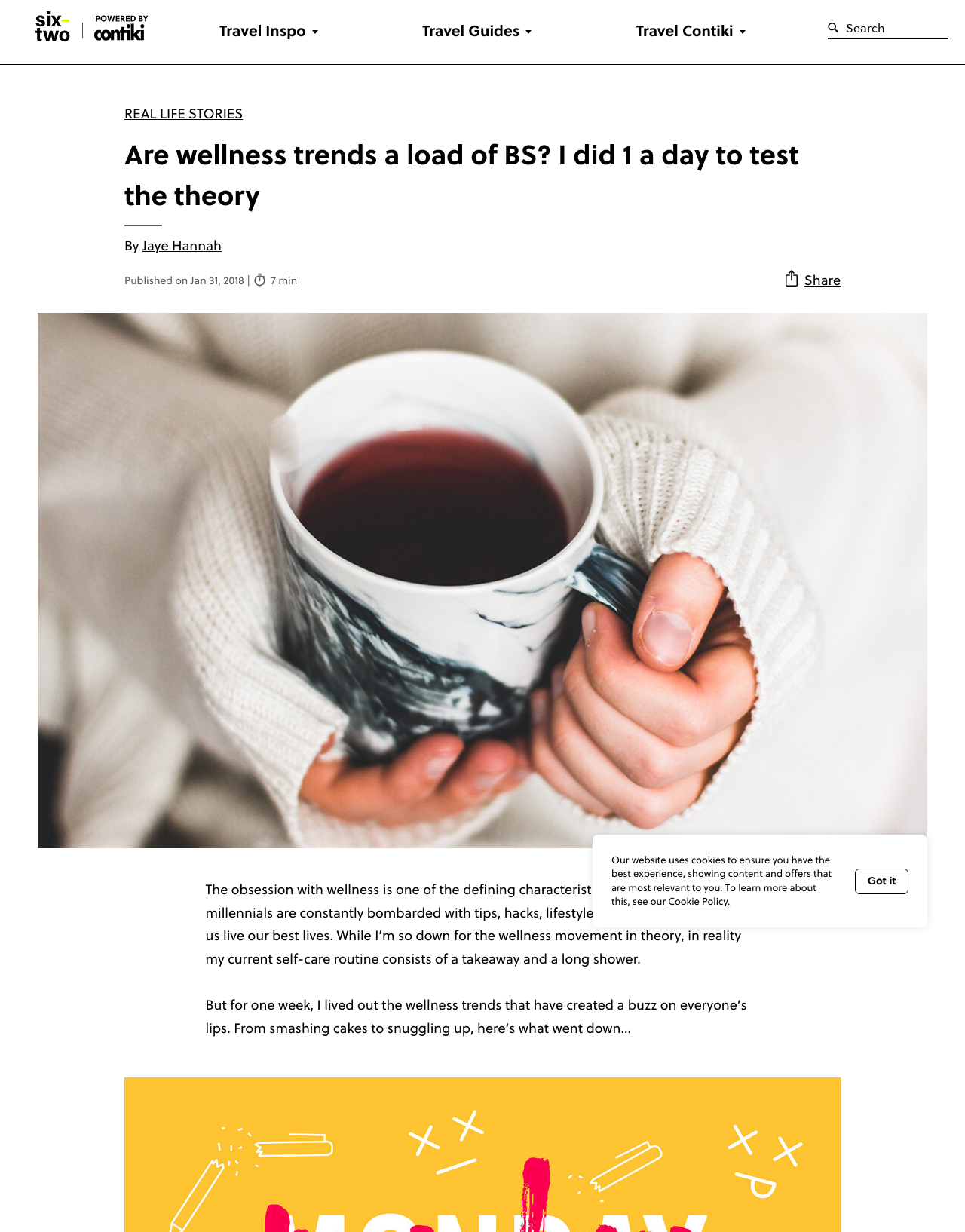Locate the bounding box coordinates of the area where you should click to accomplish the instruction: "Search for something".

[0.858, 0.018, 0.983, 0.027]